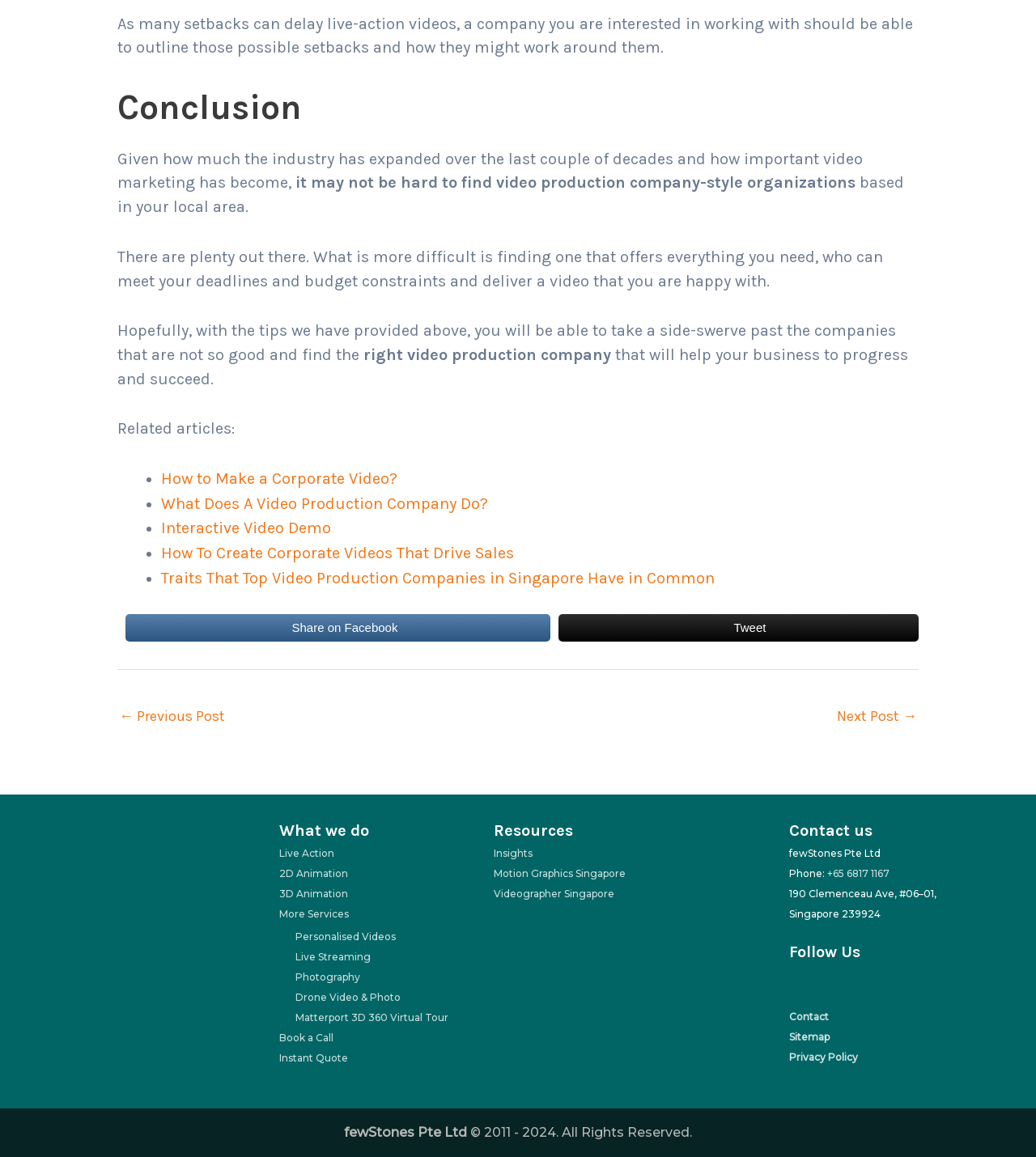Predict the bounding box coordinates of the area that should be clicked to accomplish the following instruction: "Click on 'How to Make a Corporate Video?'". The bounding box coordinates should consist of four float numbers between 0 and 1, i.e., [left, top, right, bottom].

[0.155, 0.406, 0.384, 0.422]